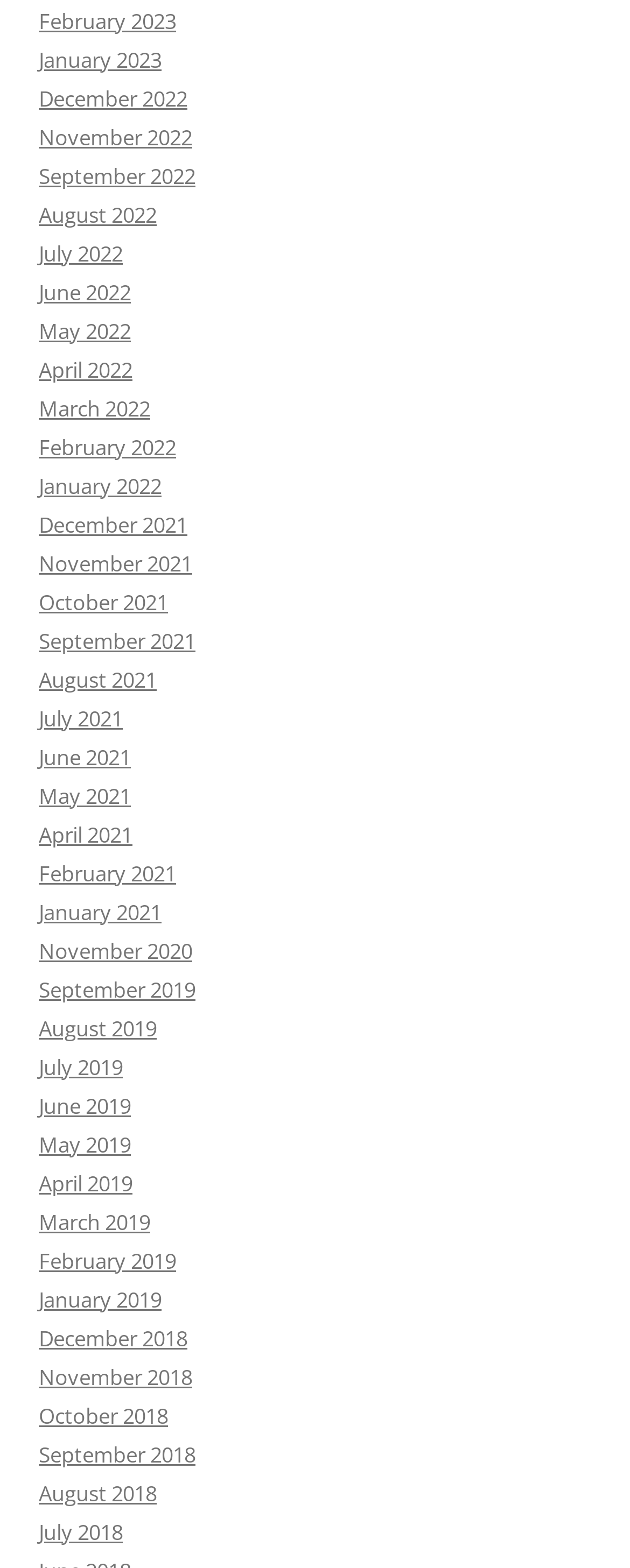Please mark the bounding box coordinates of the area that should be clicked to carry out the instruction: "View September 2019".

[0.062, 0.621, 0.31, 0.64]